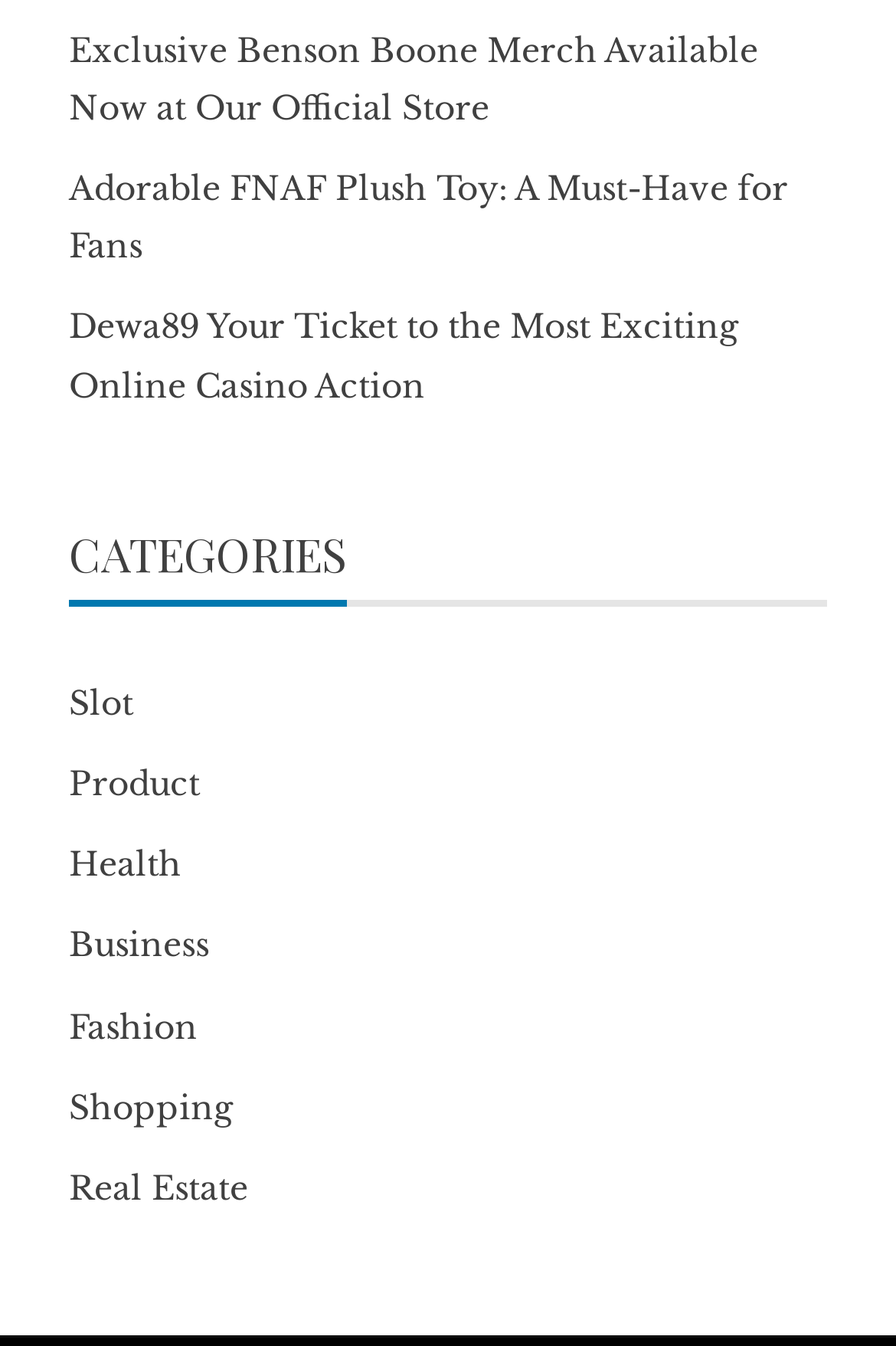Please identify the bounding box coordinates of the region to click in order to complete the task: "View Slot category". The coordinates must be four float numbers between 0 and 1, specified as [left, top, right, bottom].

[0.077, 0.507, 0.149, 0.537]